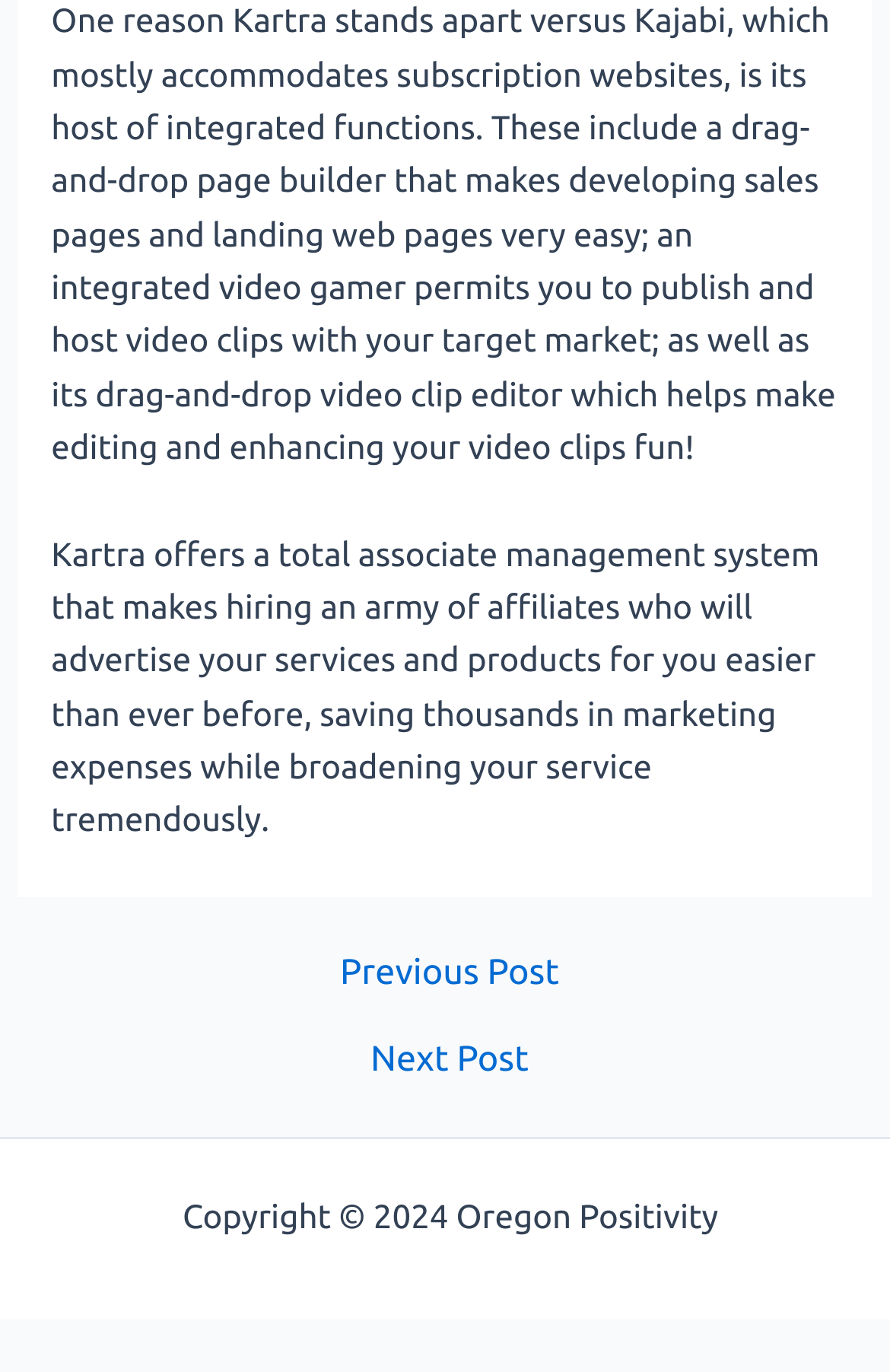Answer the following inquiry with a single word or phrase:
What is the purpose of the affiliate management system?

Hiring affiliates